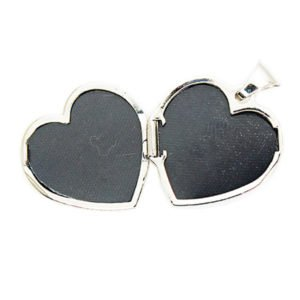What is the purpose of the interior of the locket?
Your answer should be a single word or phrase derived from the screenshot.

To hold personal photographs